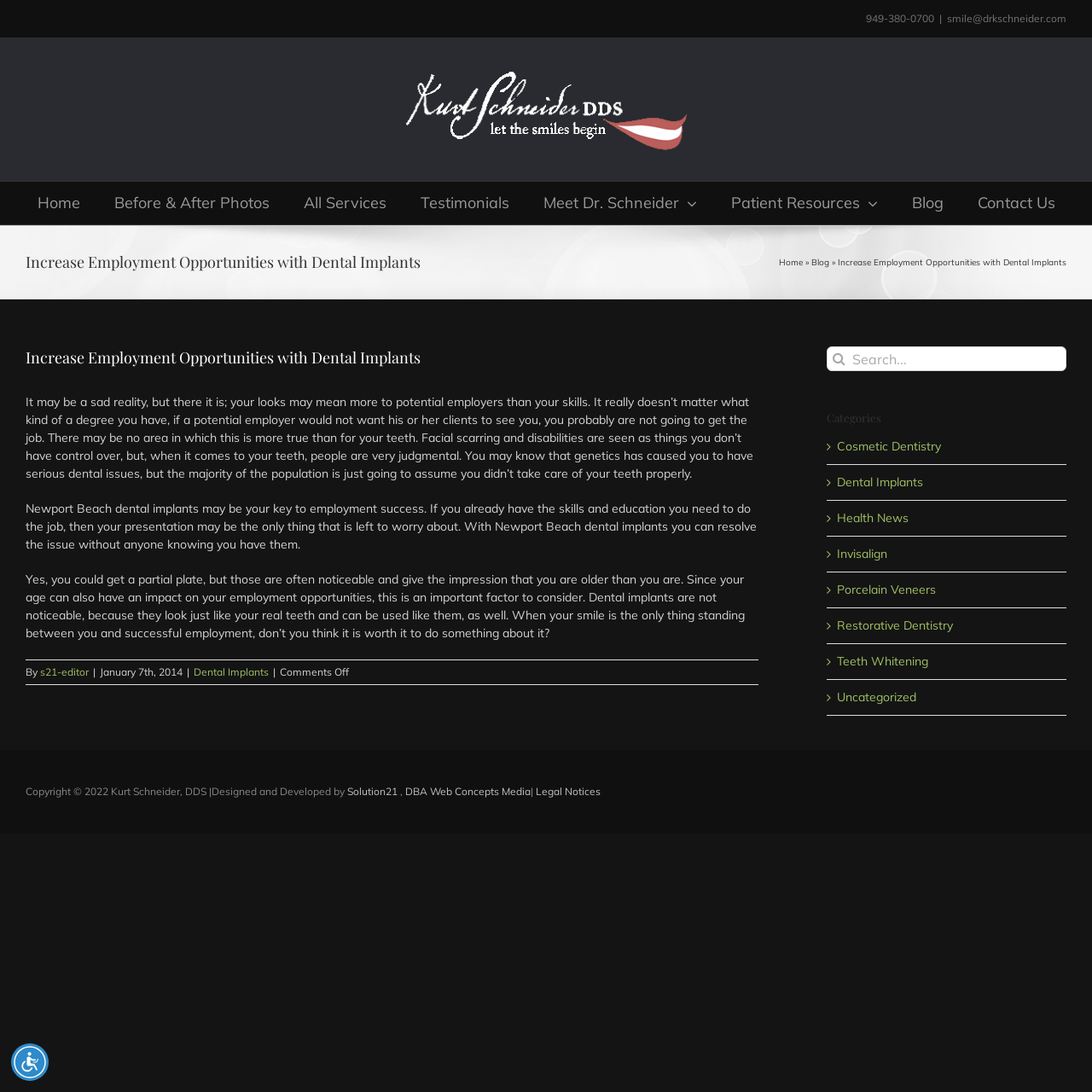Please extract the title of the webpage.

Increase Employment Opportunities with Dental Implants